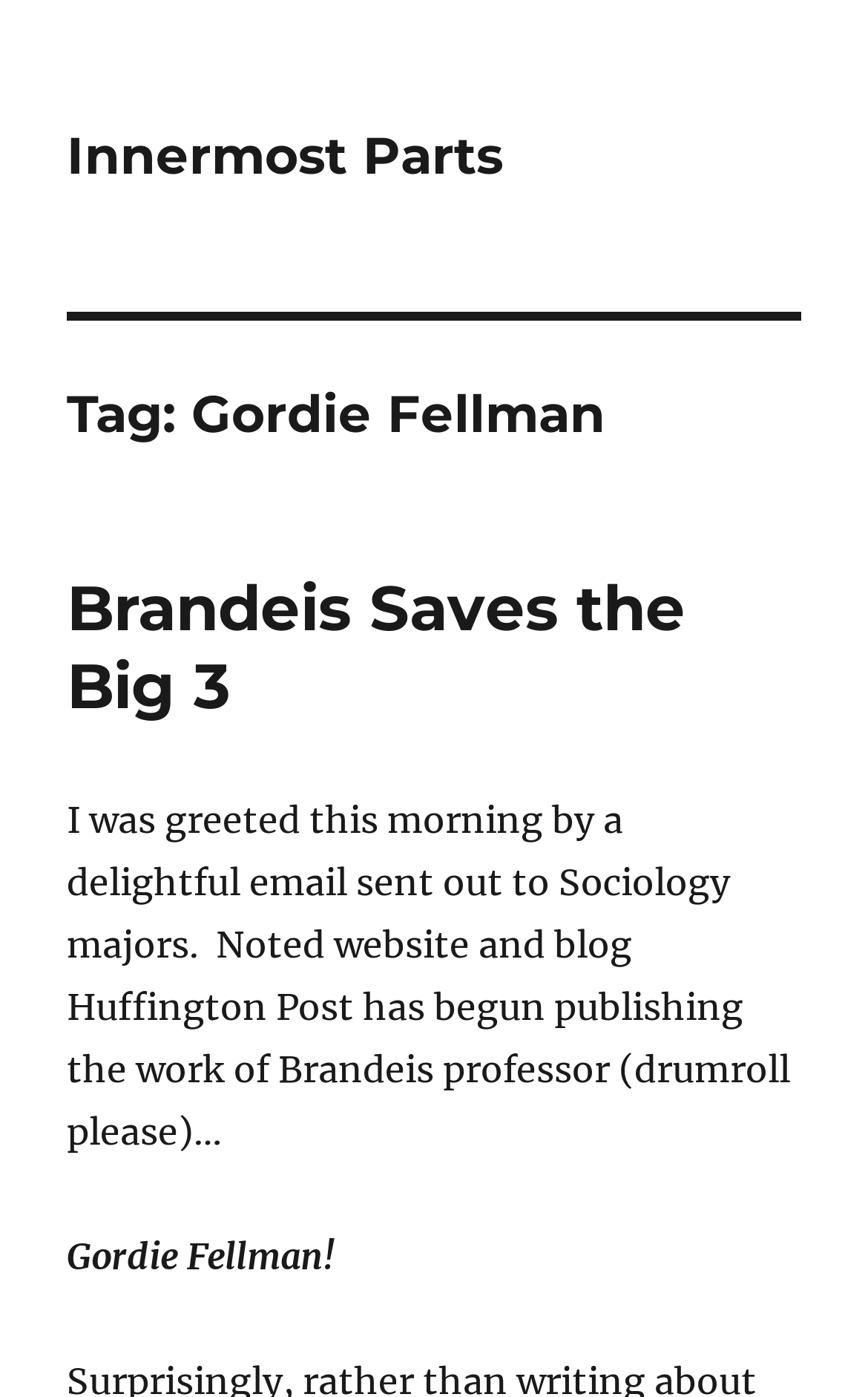Extract the primary headline from the webpage and present its text.

Tag: Gordie Fellman